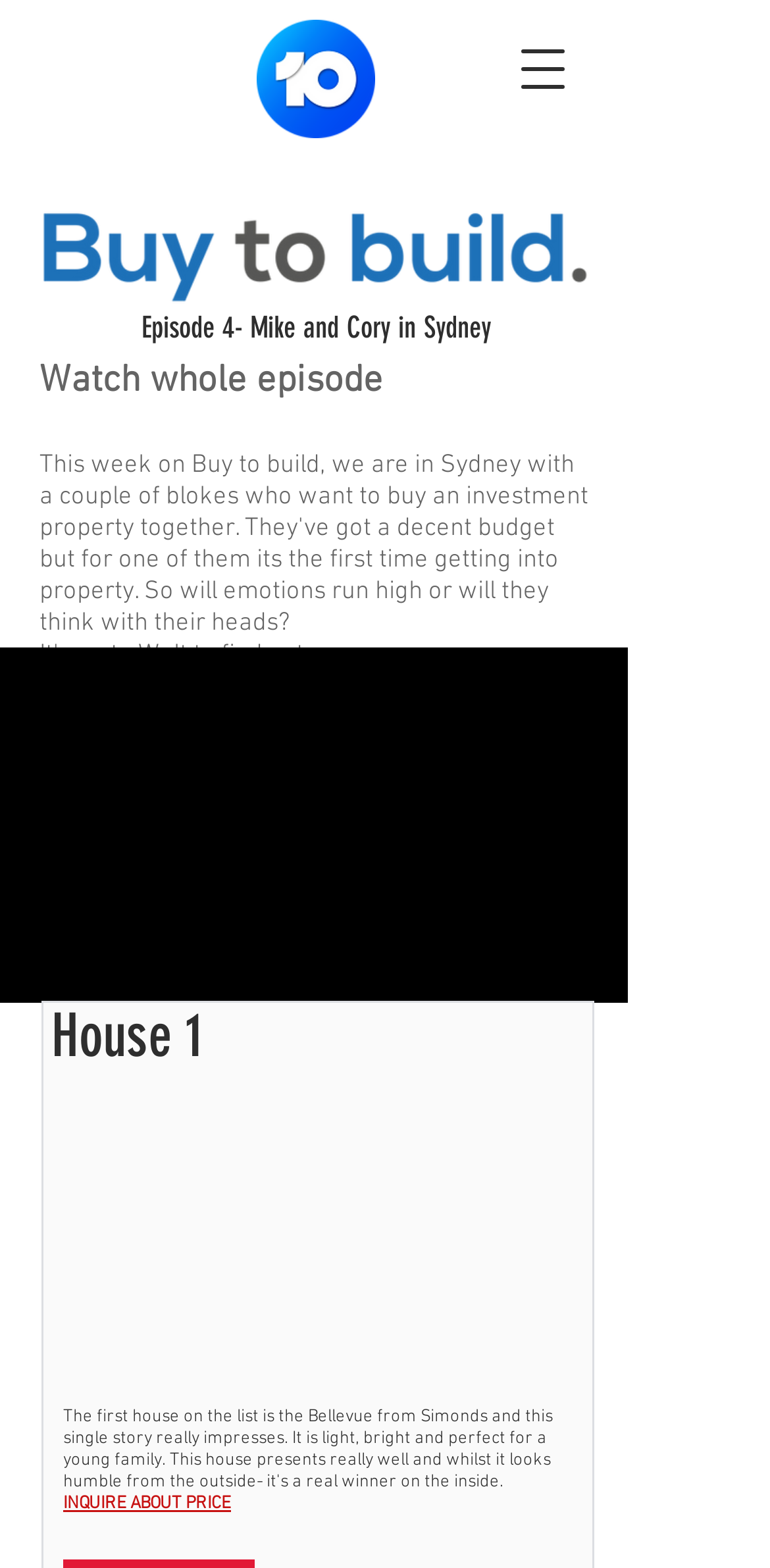What is the position of the 'Open navigation menu' button?
Using the image as a reference, give an elaborate response to the question.

Based on the bounding box coordinates of the 'Open navigation menu' button, its y1 and y2 values are 0.013 and 0.076, respectively, which indicates that it is located at the top of the page. Additionally, its x1 and x2 values are 0.641 and 0.769, respectively, which suggests that it is positioned on the right side of the page.